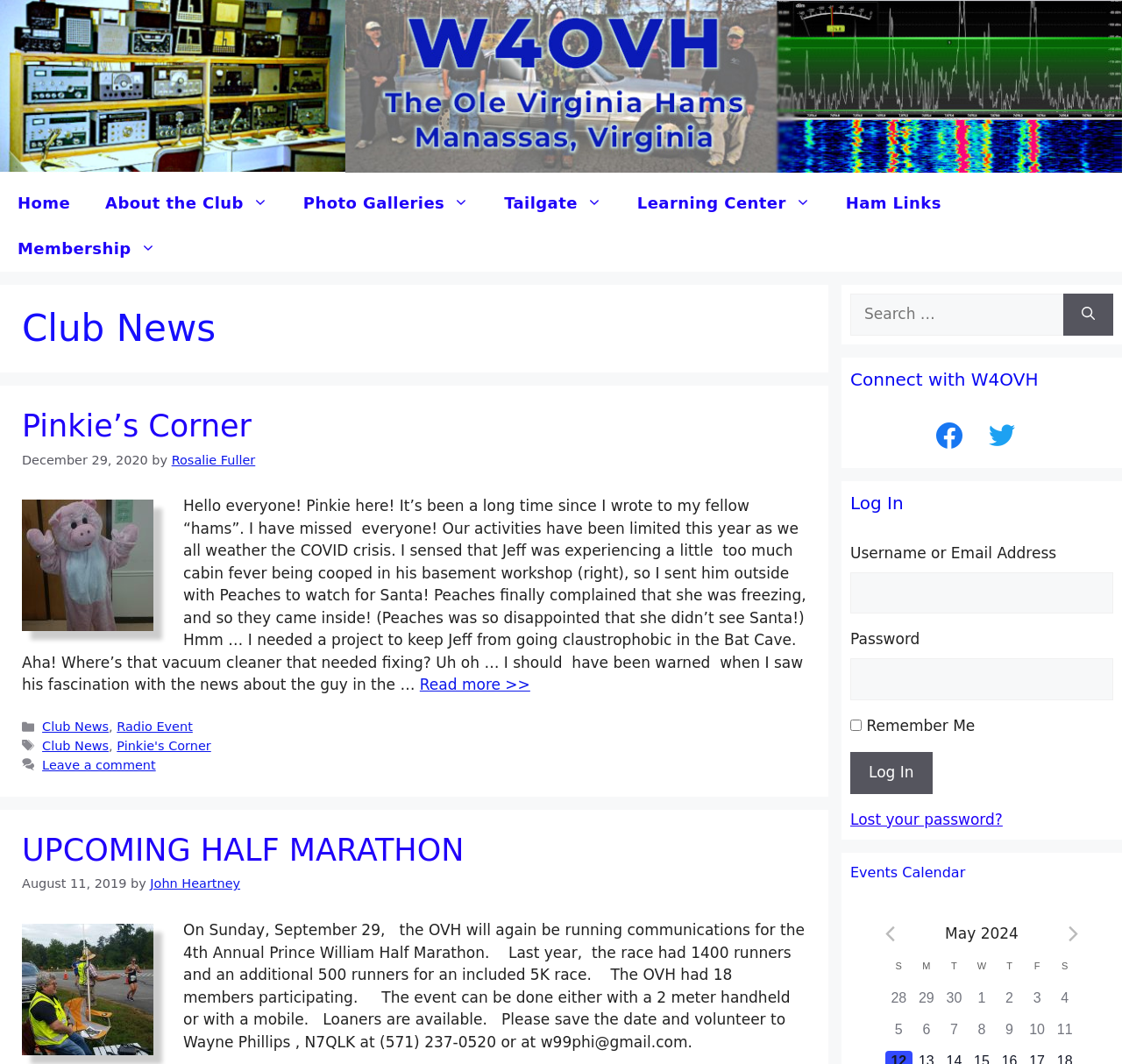Give a one-word or one-phrase response to the question:
What is the name of the club?

W4OVH